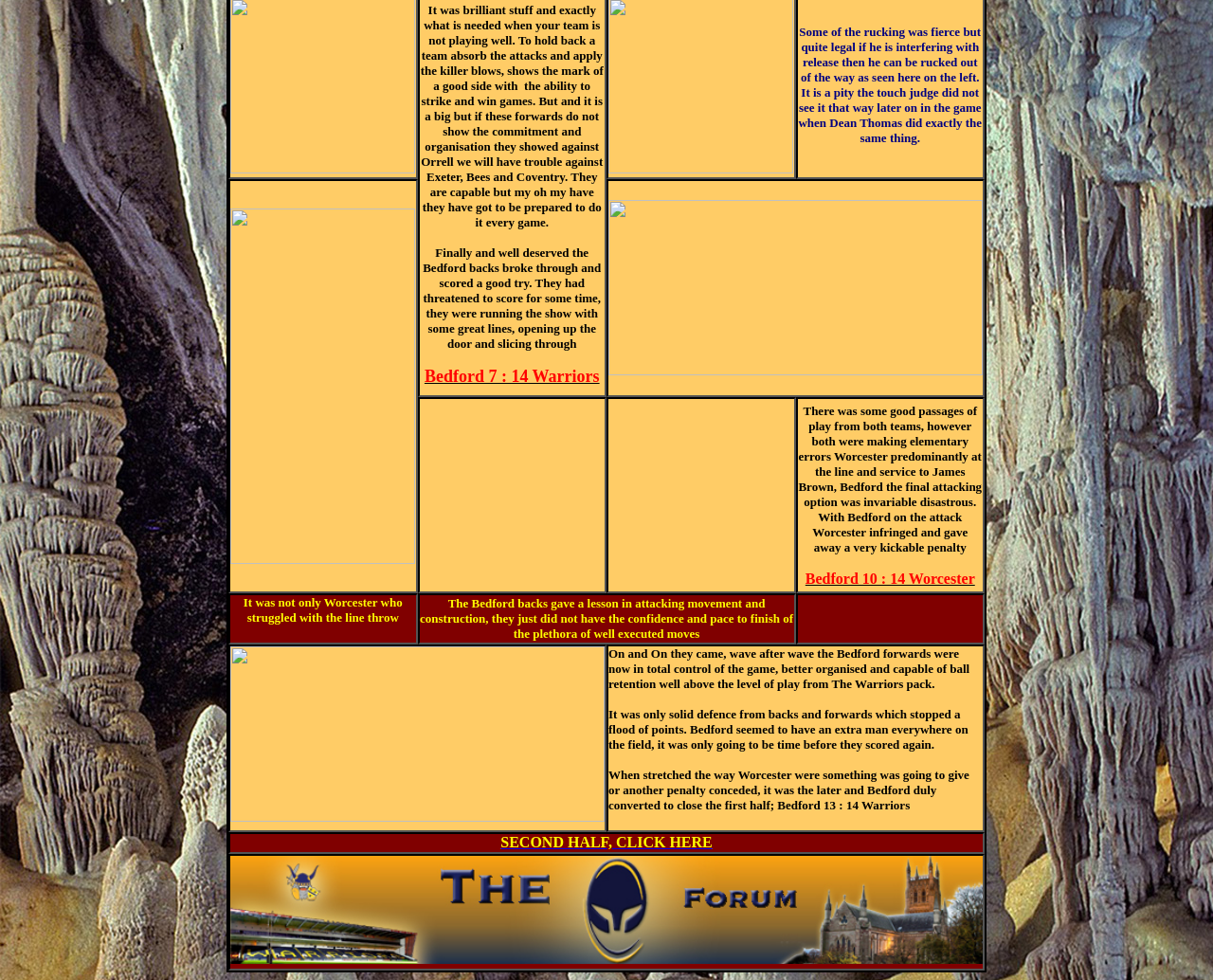Please give a succinct answer to the question in one word or phrase:
What is the score of the rugby match?

Bedford 13 : 14 Warriors